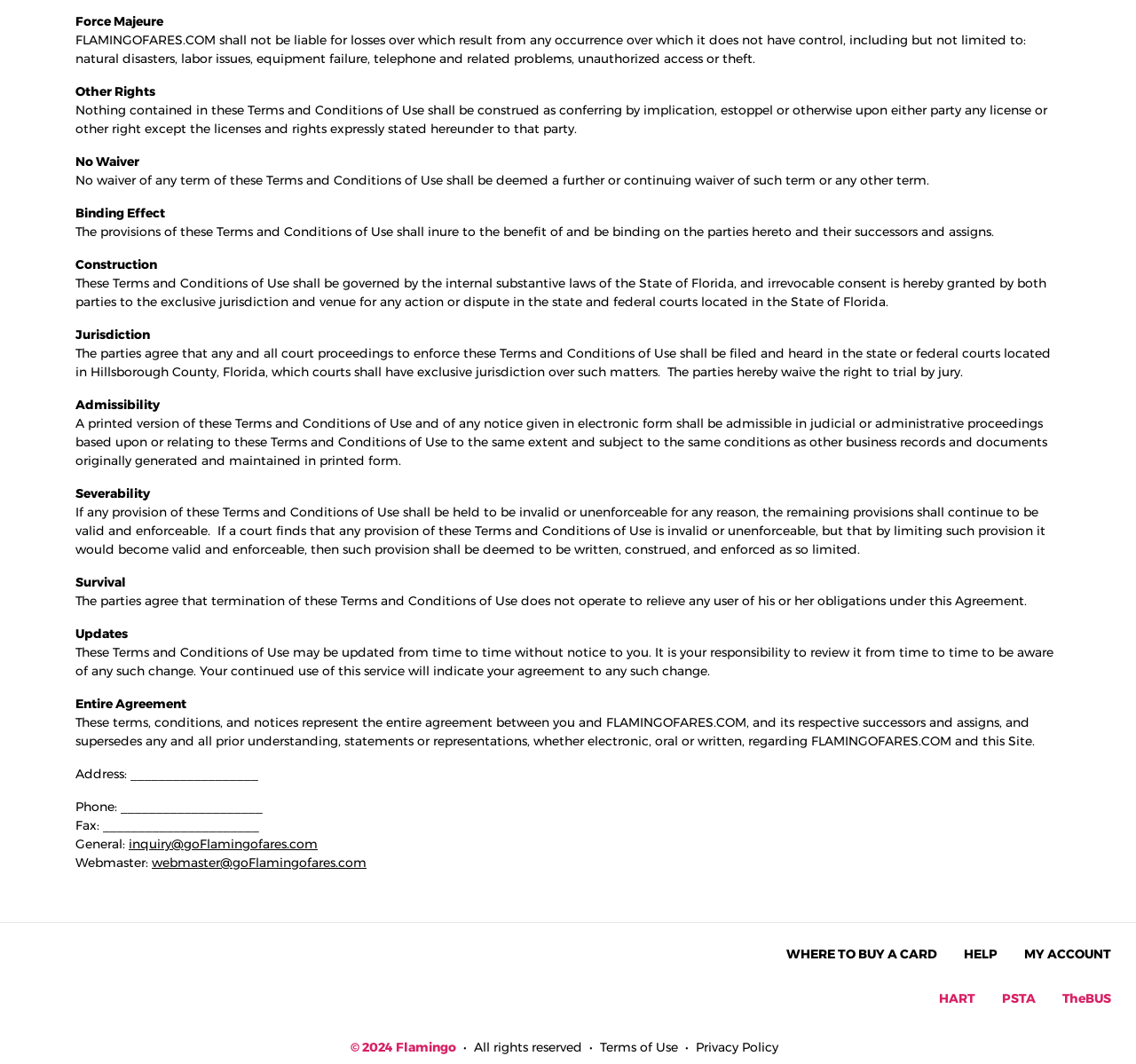Using the information in the image, could you please answer the following question in detail:
How can I contact the webmaster?

I obtained this answer by looking at the 'Webmaster' section, which provides an email address for contacting the webmaster.